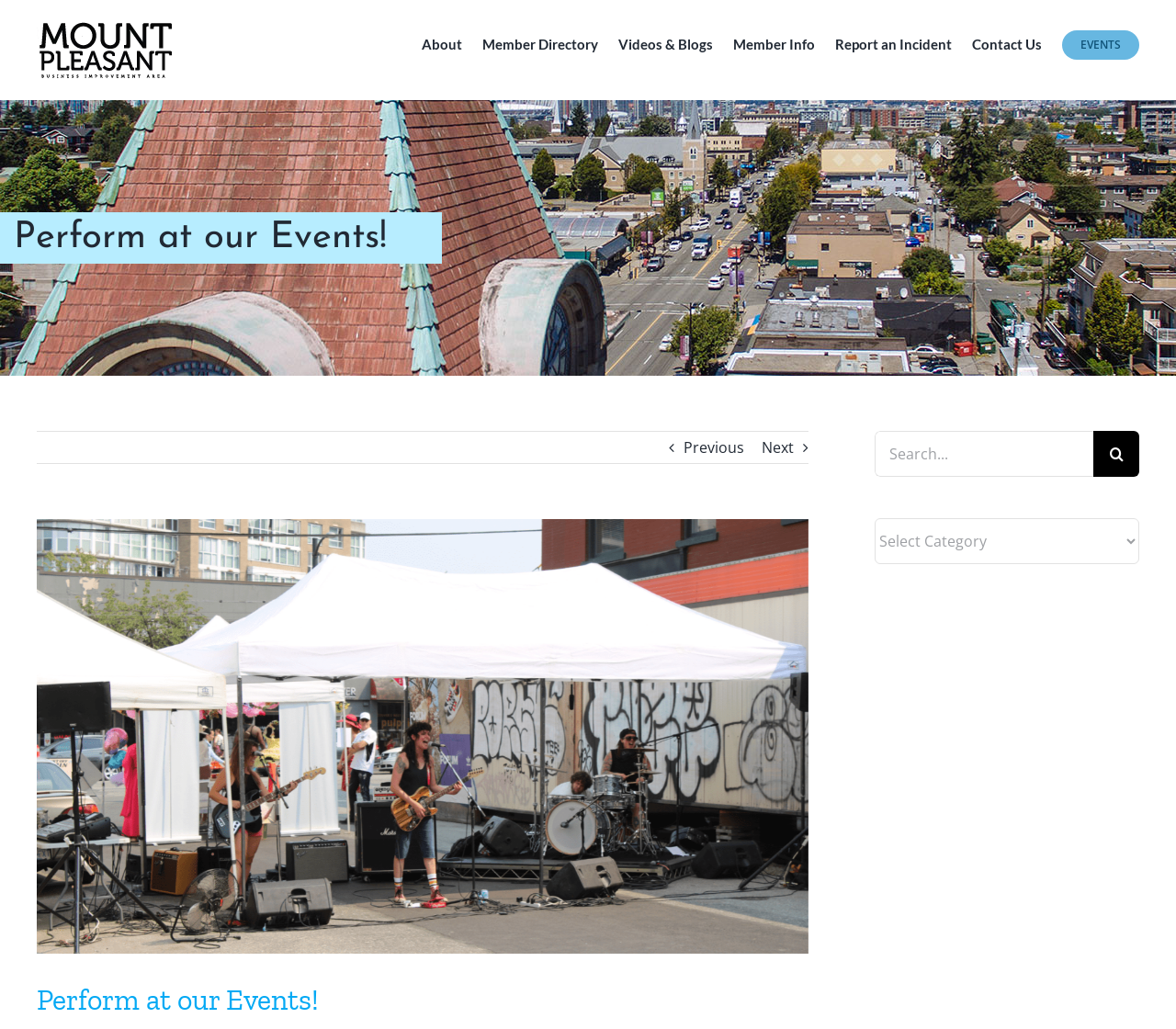Find the bounding box coordinates for the UI element whose description is: "aria-label="Search" value=""". The coordinates should be four float numbers between 0 and 1, in the format [left, top, right, bottom].

[0.93, 0.419, 0.969, 0.463]